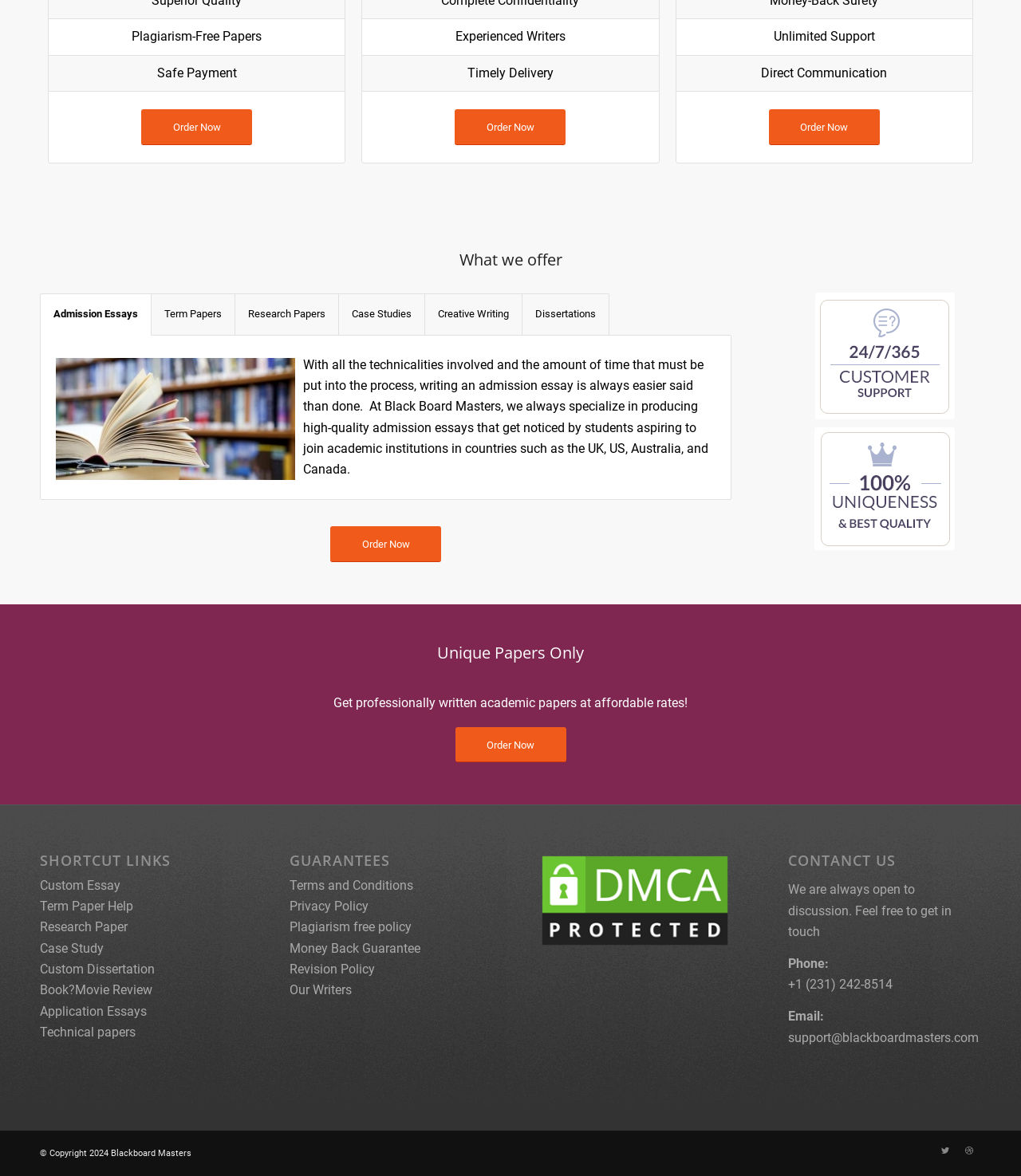Identify the bounding box coordinates of the section that should be clicked to achieve the task described: "Click on 'Order Now' to place an order".

[0.138, 0.093, 0.247, 0.123]